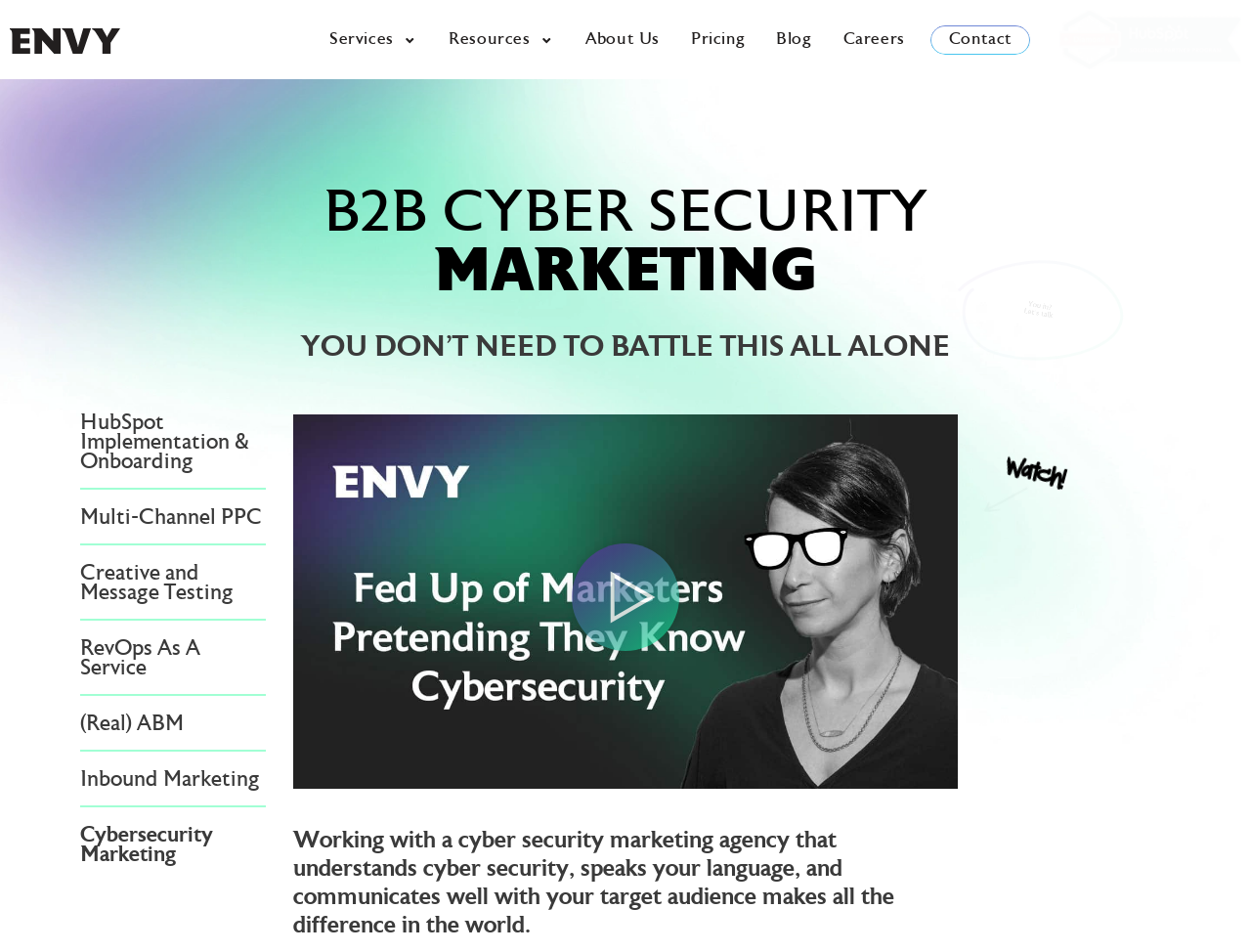What is the main heading displayed on the webpage? Please provide the text.

B2B CYBER SECURITY MARKETING